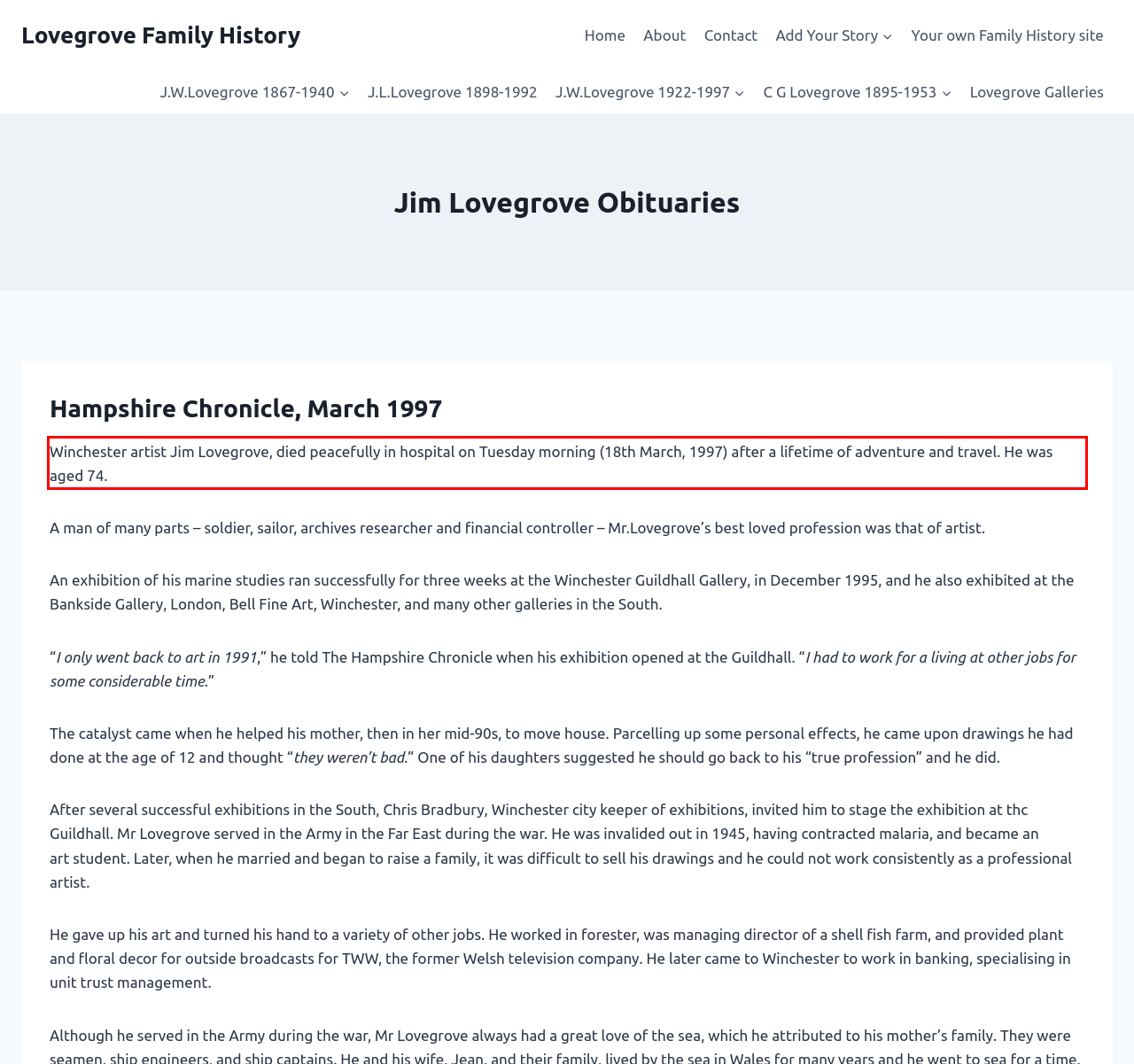From the provided screenshot, extract the text content that is enclosed within the red bounding box.

Winchester artist Jim Lovegrove, died peacefully in hospital on Tuesday morning (18th March, 1997) after a lifetime of adventure and travel. He was aged 74.